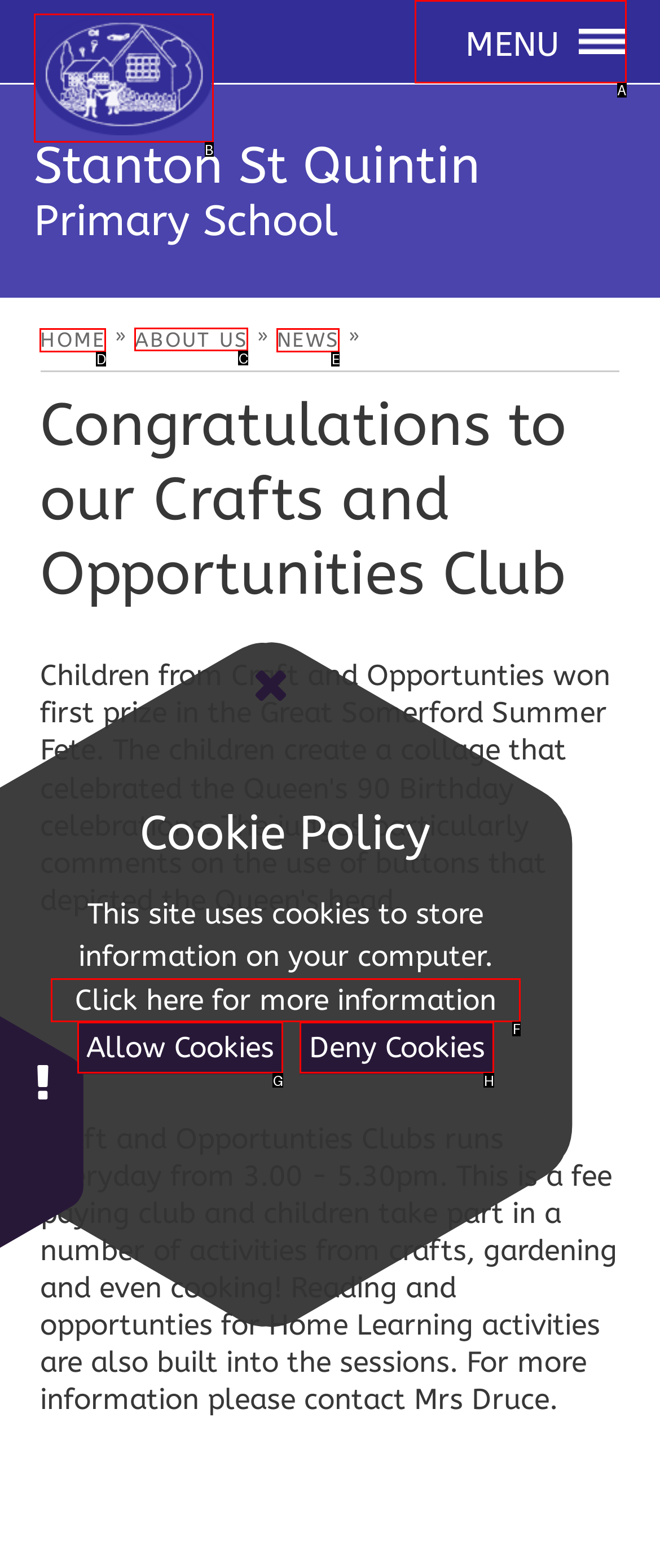Identify the correct UI element to click on to achieve the task: Read about us. Provide the letter of the appropriate element directly from the available choices.

C